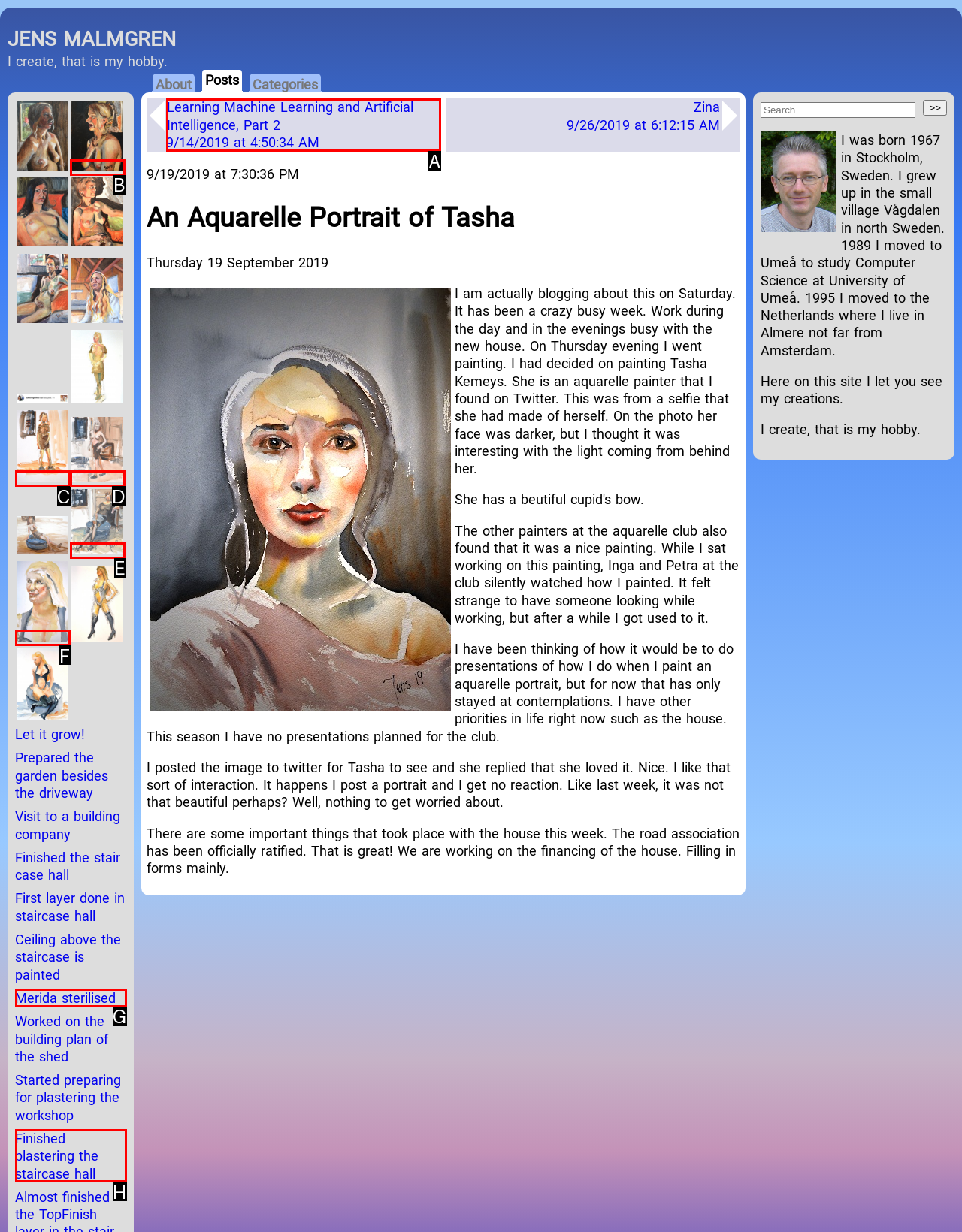Select the right option to accomplish this task: View the post 'Learning Machine Learning and Artificial Intelligence, Part 2'. Reply with the letter corresponding to the correct UI element.

A